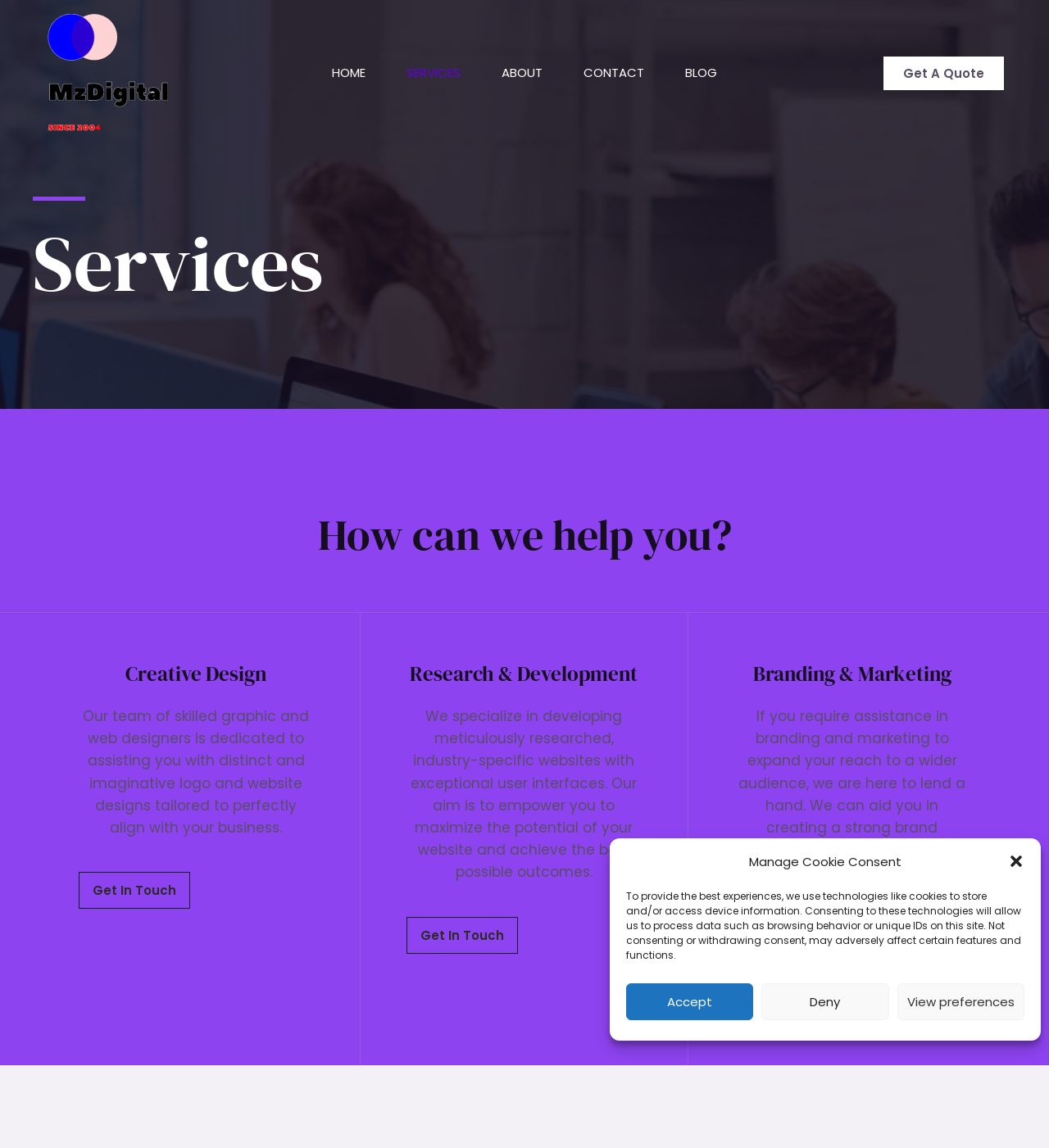What is the company name?
Using the image, provide a concise answer in one word or a short phrase.

MzDigital